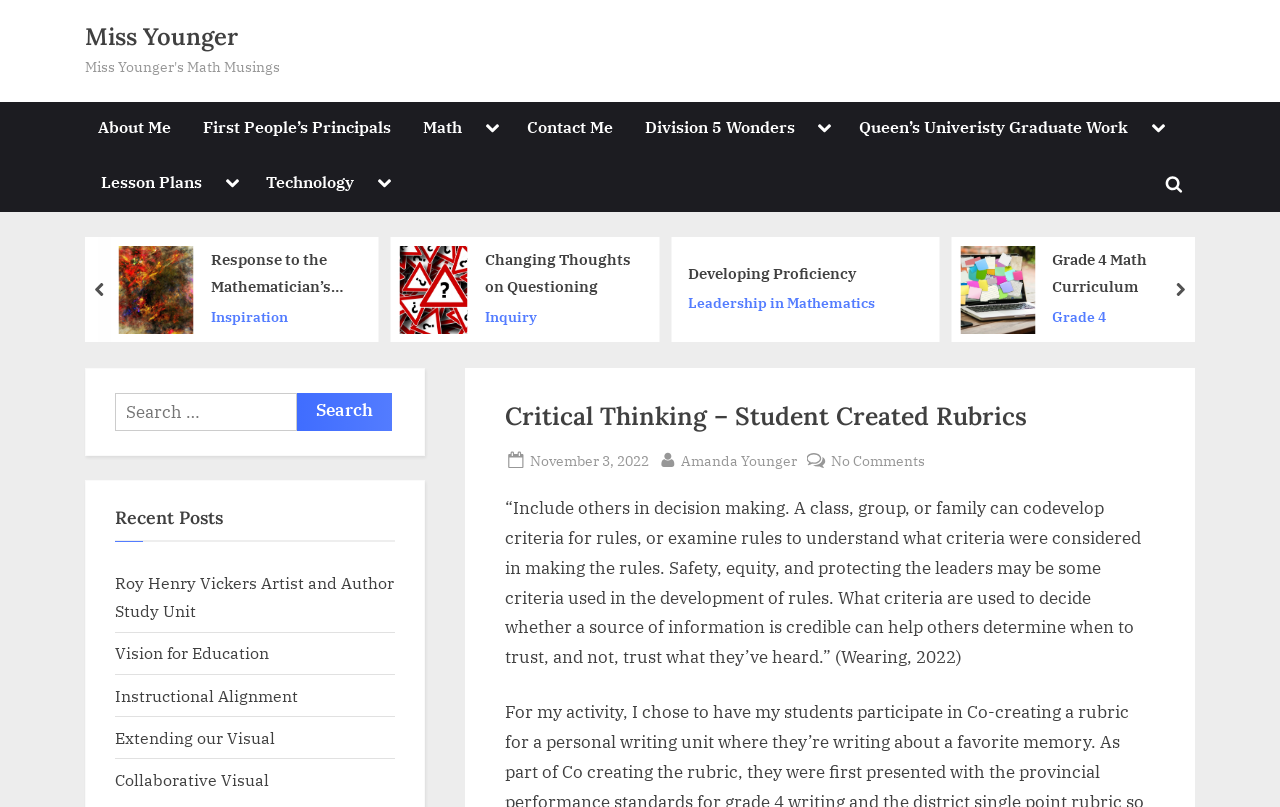Locate the bounding box coordinates of the element that should be clicked to execute the following instruction: "Click on the 'About Me' link".

[0.066, 0.126, 0.144, 0.194]